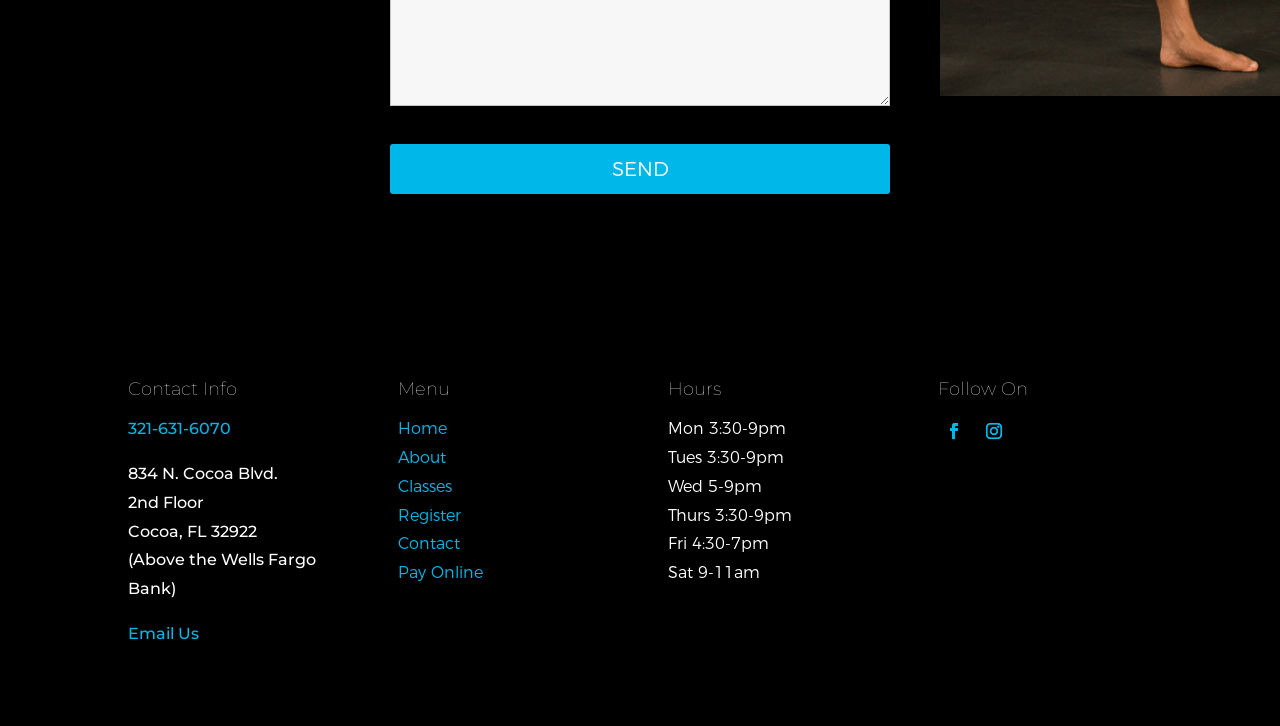Highlight the bounding box coordinates of the element that should be clicked to carry out the following instruction: "Call the phone number". The coordinates must be given as four float numbers ranging from 0 to 1, i.e., [left, top, right, bottom].

[0.1, 0.577, 0.18, 0.604]